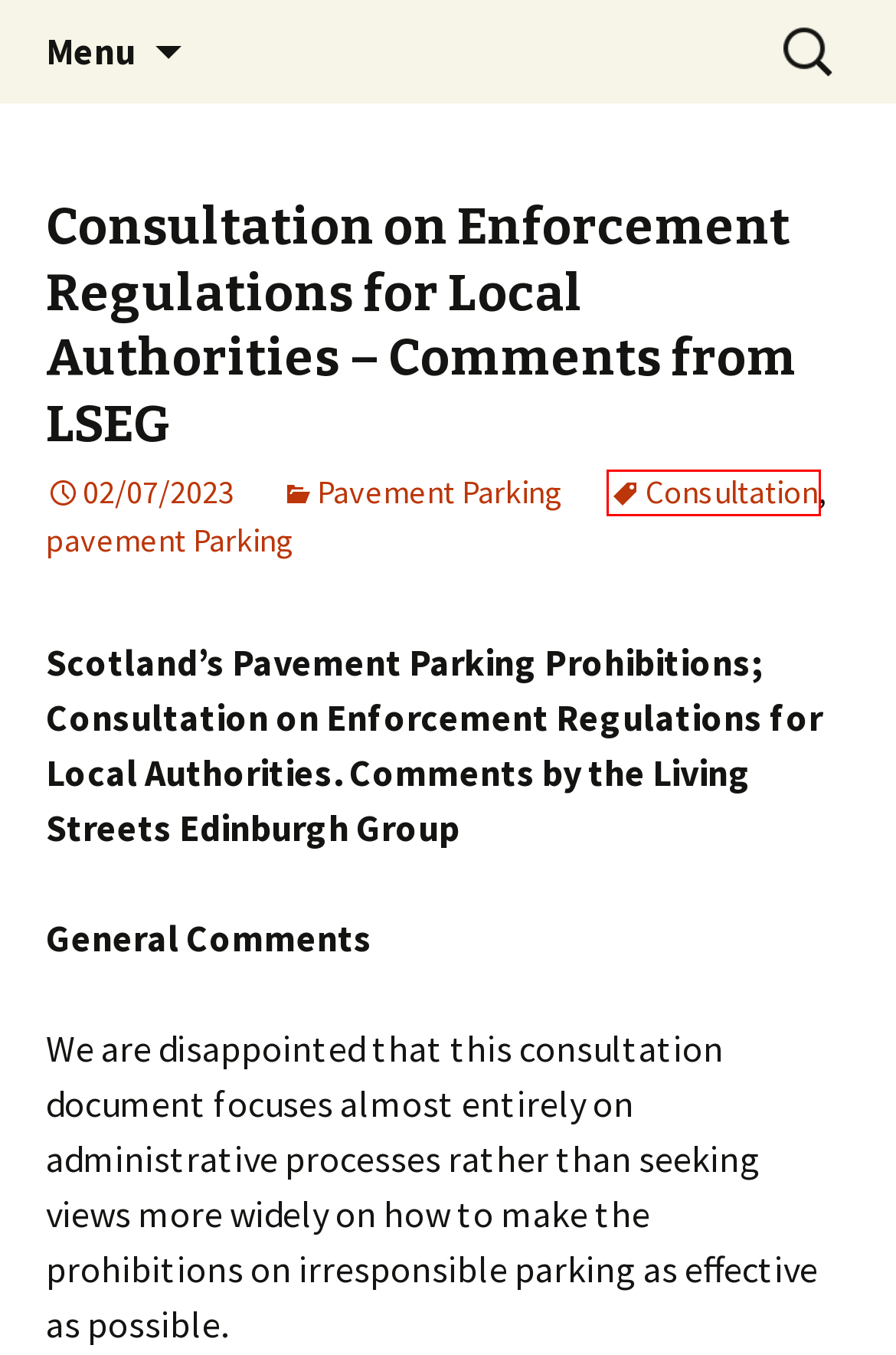Given a screenshot of a webpage with a red bounding box, please pick the webpage description that best fits the new webpage after clicking the element inside the bounding box. Here are the candidates:
A. Tram Extension | Living Streets Edinburgh
B. pavement Parking | Living Streets Edinburgh
C. Pavement Parking | Living Streets Edinburgh
D. Consultation | Living Streets Edinburgh
E. Edinburgh Council | Living Streets Edinburgh
F. 20mph | Living Streets Edinburgh
G. Waverly | Living Streets Edinburgh
H. Road Safety | Living Streets Edinburgh

D